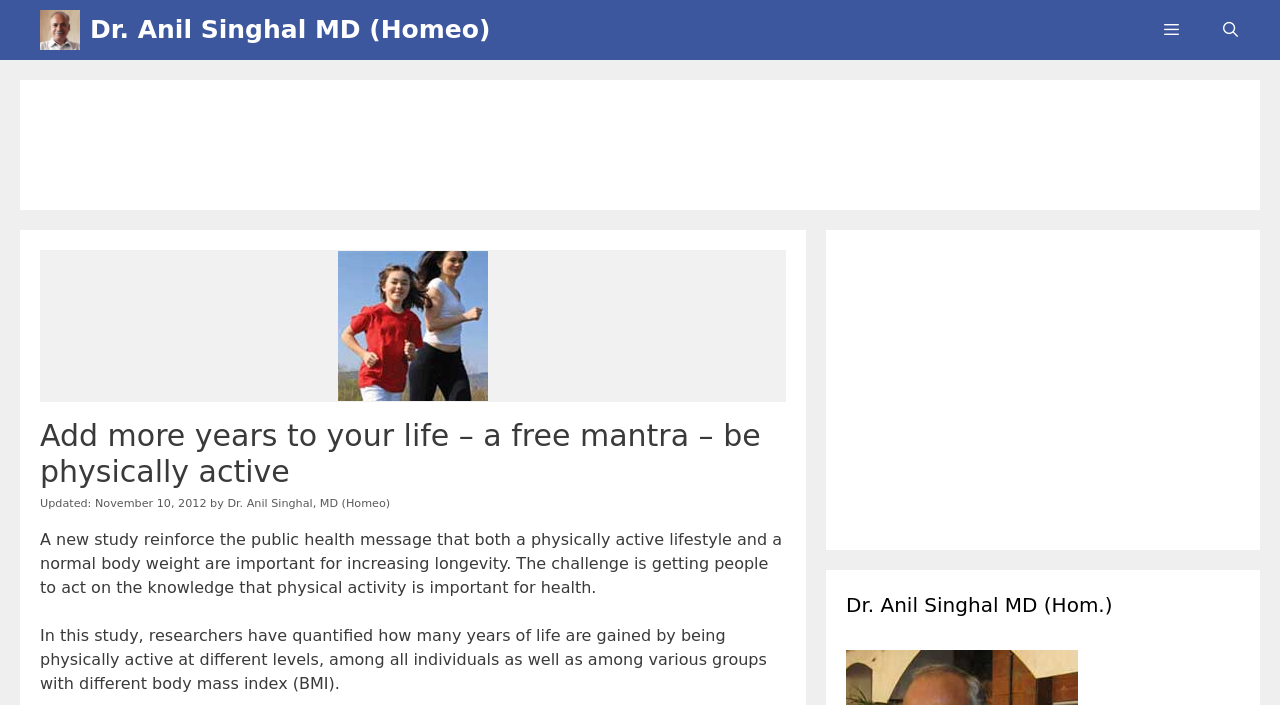What is the profession of Dr. Anil Singhal?
Provide a detailed and extensive answer to the question.

I found Dr. Anil Singhal's profession by looking at the navigation link at the top of the page, which describes him as a 'Homeopathic Doctor in Gurgaon near New Delhi India'.